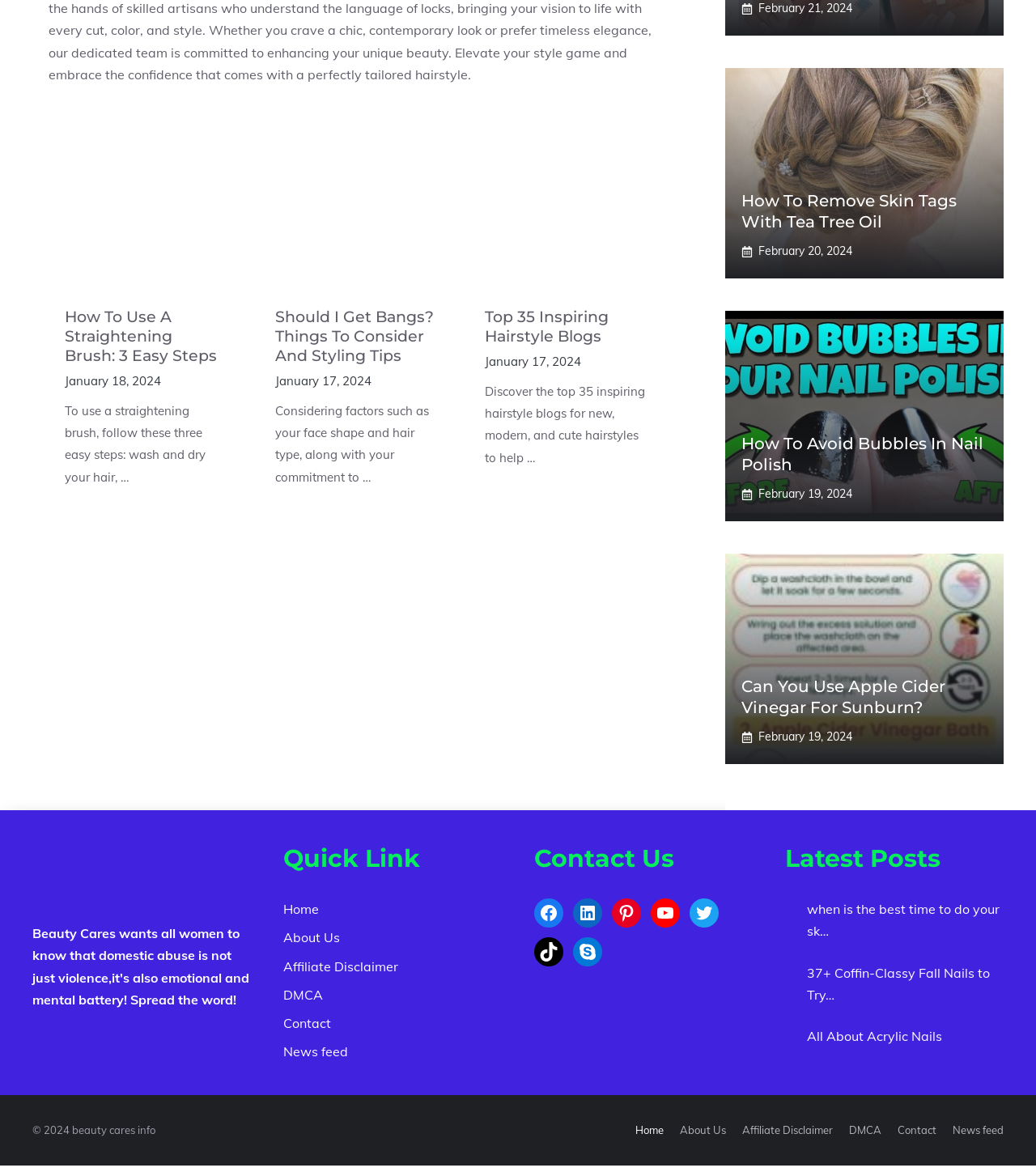Can you find the bounding box coordinates for the element to click on to achieve the instruction: "Read the article 'How To Remove Skin Tags With Tea Tree Oil'"?

[0.716, 0.162, 0.953, 0.198]